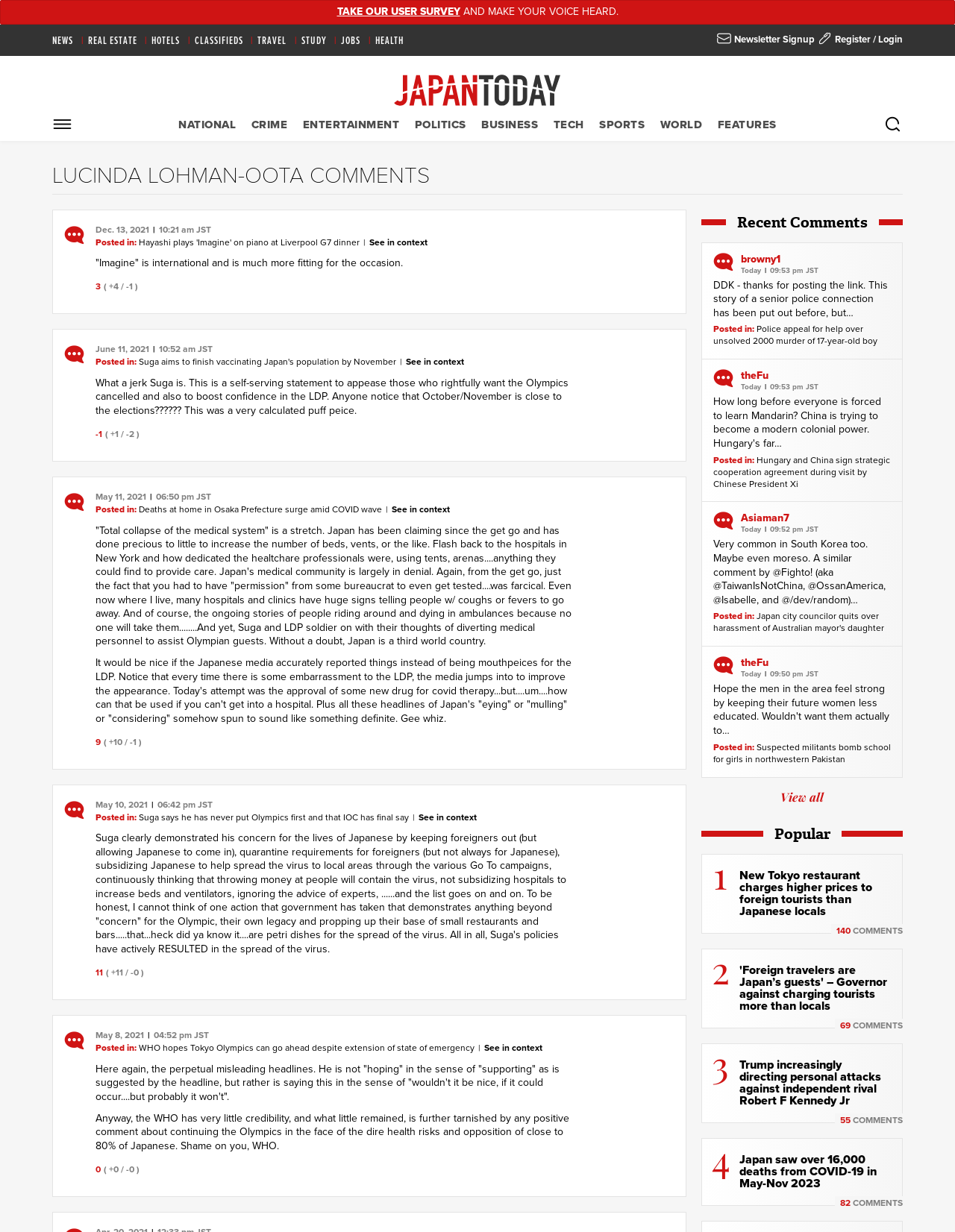Describe in detail what you see on the webpage.

This webpage is Japan Today, a news website that provides English news articles and features about Japan. At the top of the page, there is a navigation menu with links to various categories such as News, Real Estate, Hotels, Classifieds, Travel, Study, Jobs, and Health. 

Below the navigation menu, there is a section with links to specific news categories, including National, Crime, Entertainment, Politics, Business, Tech, Sports, World, and Features. 

The main content of the page is a list of news articles, each with a title, a timestamp, and a brief summary. The articles are arranged in a reverse chronological order, with the most recent articles at the top. Each article has a "See in context" link that allows users to view the full article. 

Some articles have comments from users, which are displayed below the article summary. The comments are also timestamped and include the username of the commenter. Users can upvote or downvote comments, and the number of upvotes and downvotes is displayed next to each comment. 

On the right side of the page, there is a section titled "Recent Comments" that displays a list of recent comments from users, along with the article title and the username of the commenter. 

At the top right corner of the page, there are links to register or log in, as well as a newsletter signup link.